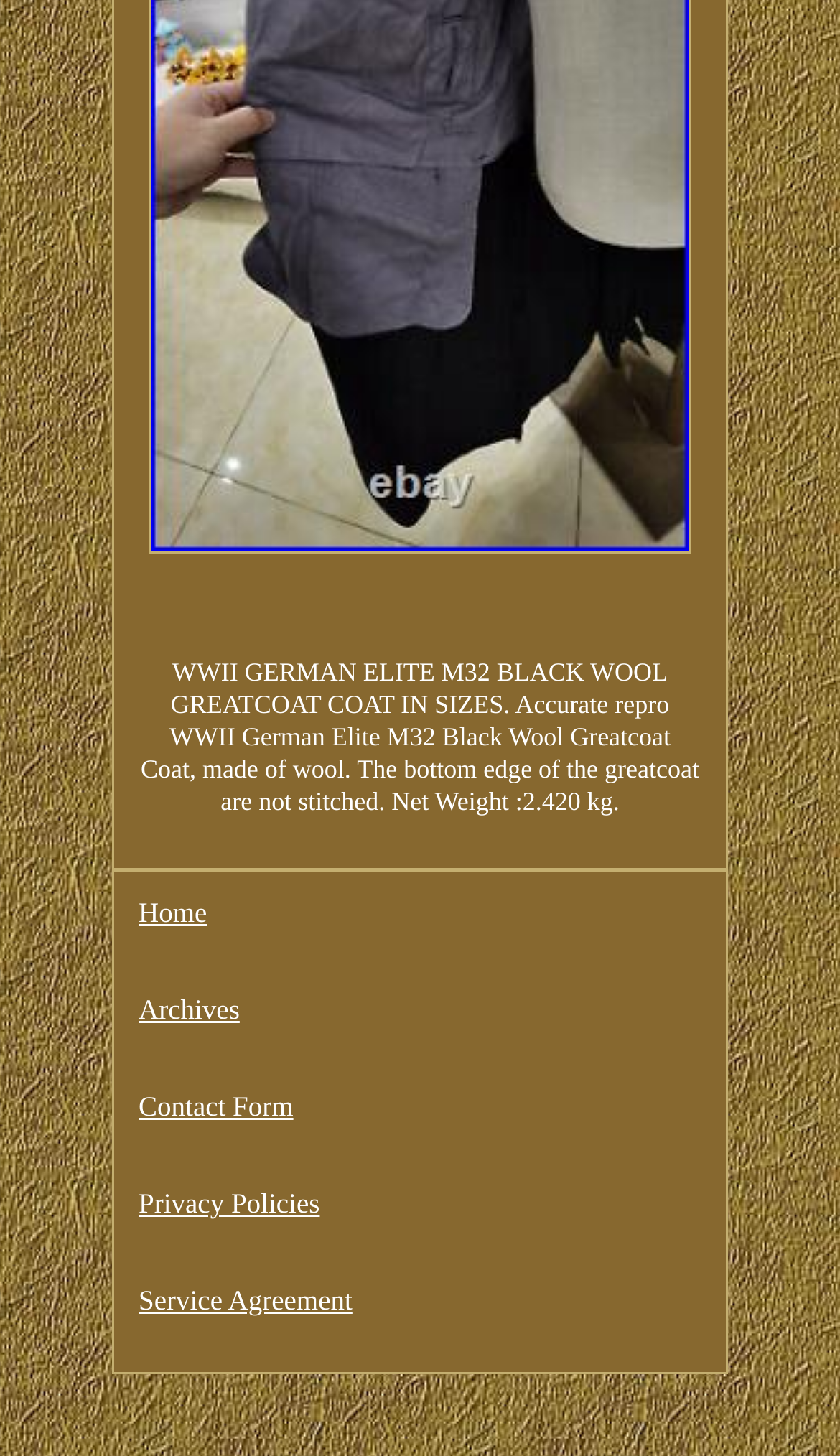Using the provided description: "Contact Form", find the bounding box coordinates of the corresponding UI element. The output should be four float numbers between 0 and 1, in the format [left, top, right, bottom].

[0.165, 0.749, 0.835, 0.772]